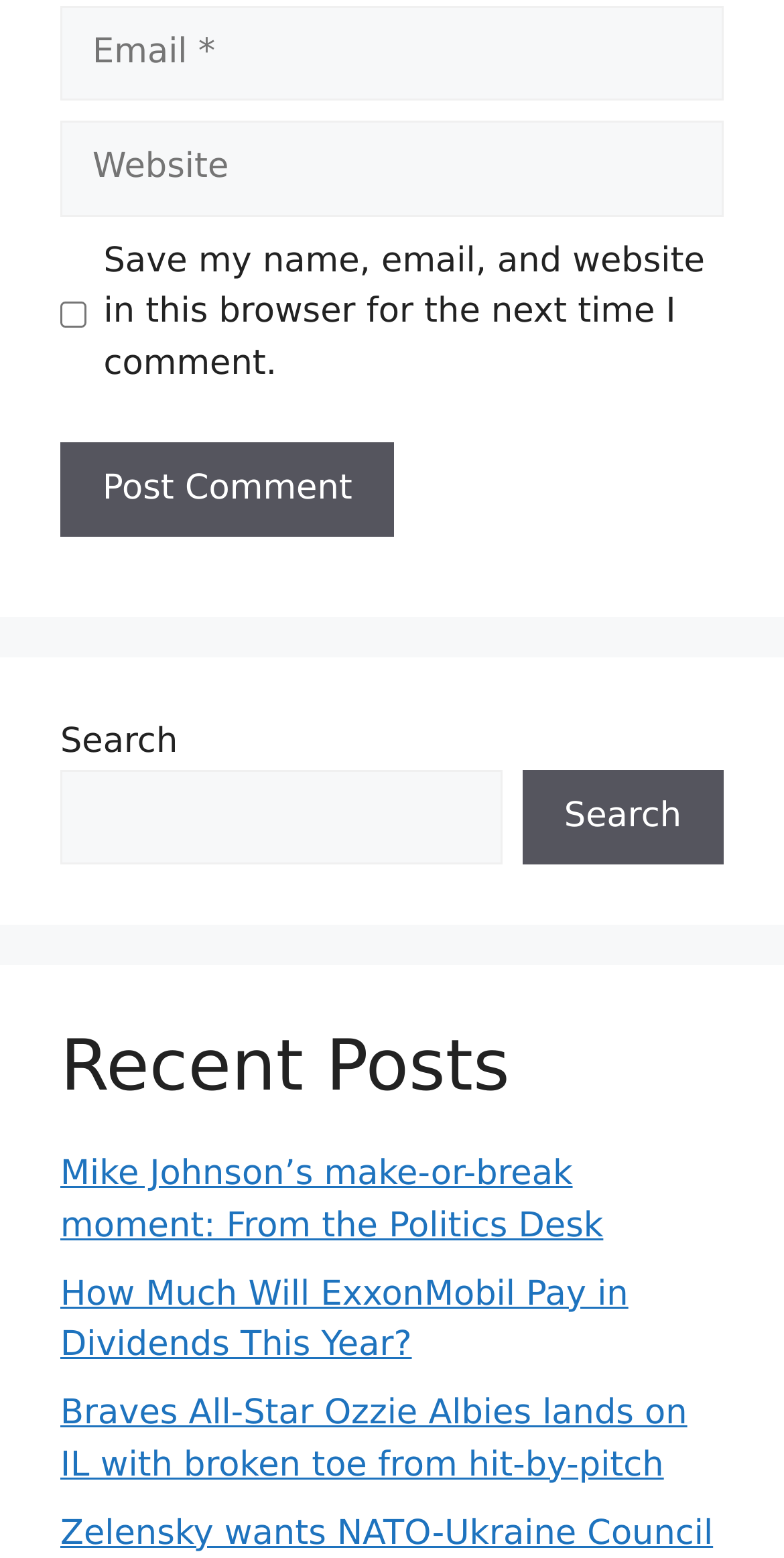Can you find the bounding box coordinates for the element that needs to be clicked to execute this instruction: "Enter website"? The coordinates should be given as four float numbers between 0 and 1, i.e., [left, top, right, bottom].

[0.077, 0.078, 0.923, 0.139]